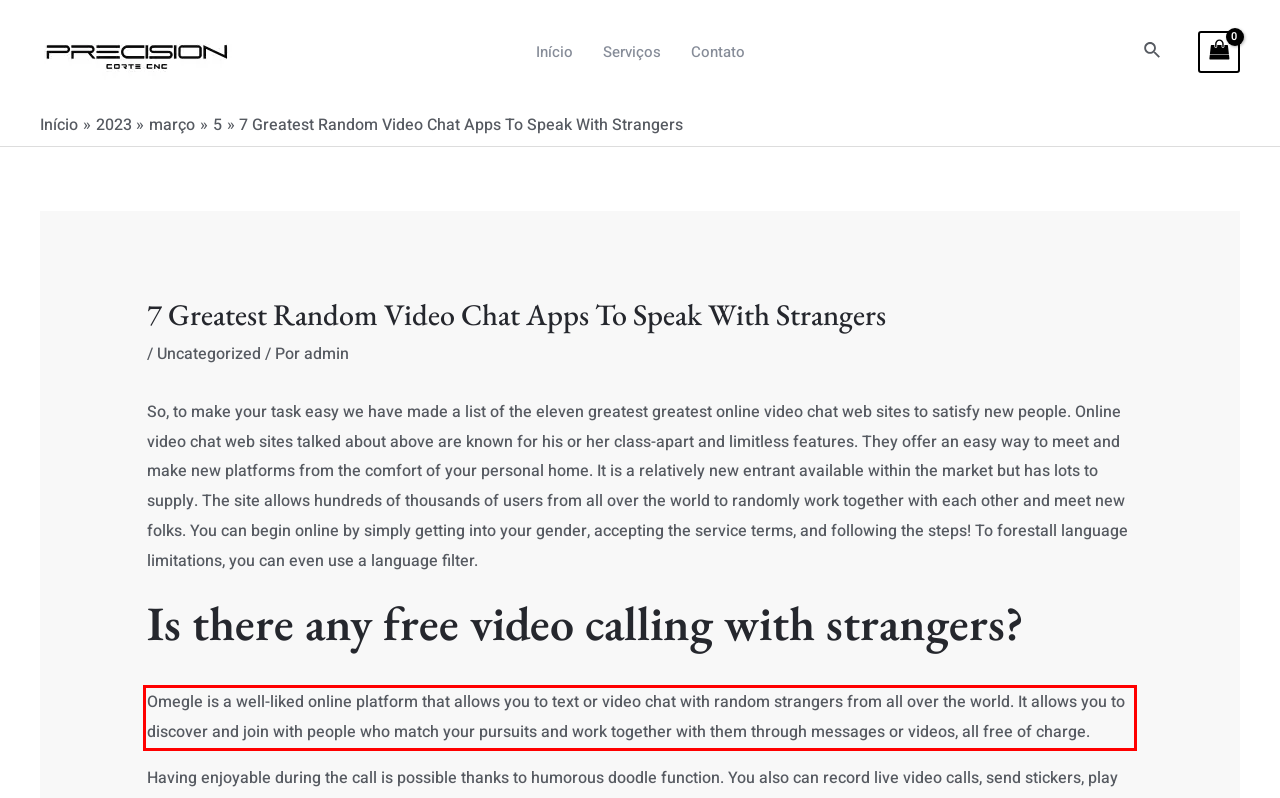Given a webpage screenshot with a red bounding box, perform OCR to read and deliver the text enclosed by the red bounding box.

Omegle is a well-liked online platform that allows you to text or video chat with random strangers from all over the world. It allows you to discover and join with people who match your pursuits and work together with them through messages or videos, all free of charge.